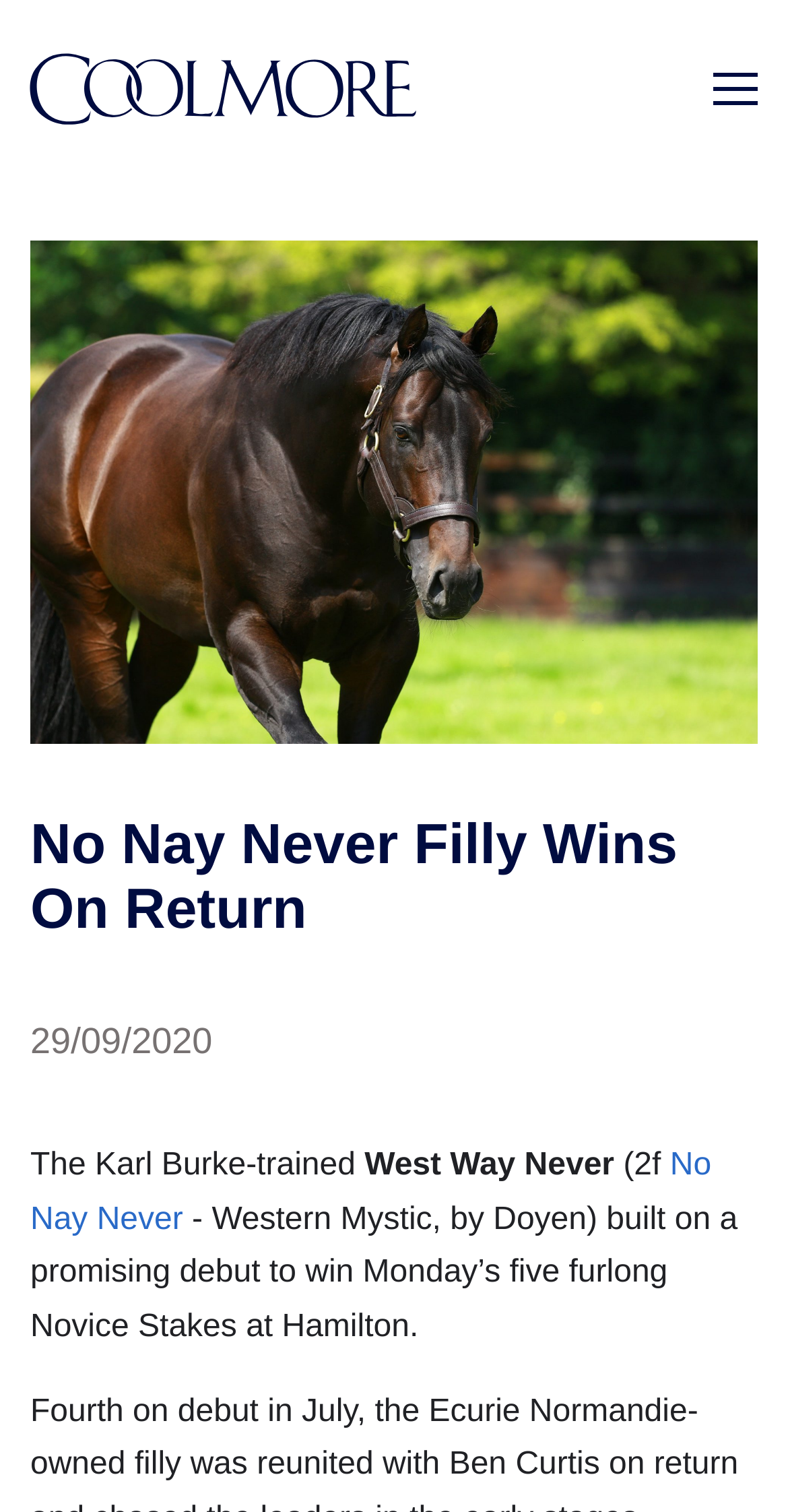What is the date of the event mentioned in the article?
Look at the screenshot and respond with one word or a short phrase.

29/09/2020